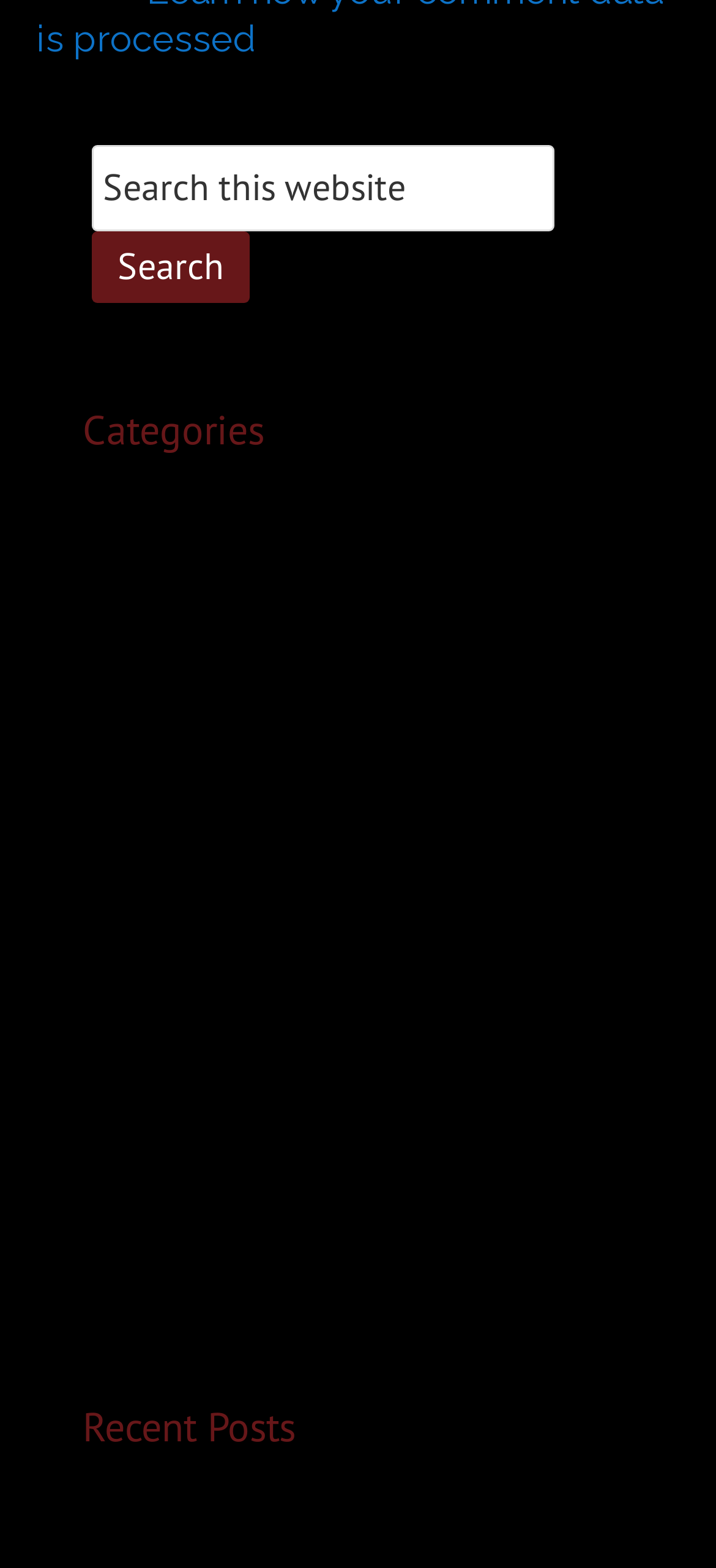Can you find the bounding box coordinates for the element that needs to be clicked to execute this instruction: "Fill in first name"? The coordinates should be given as four float numbers between 0 and 1, i.e., [left, top, right, bottom].

None